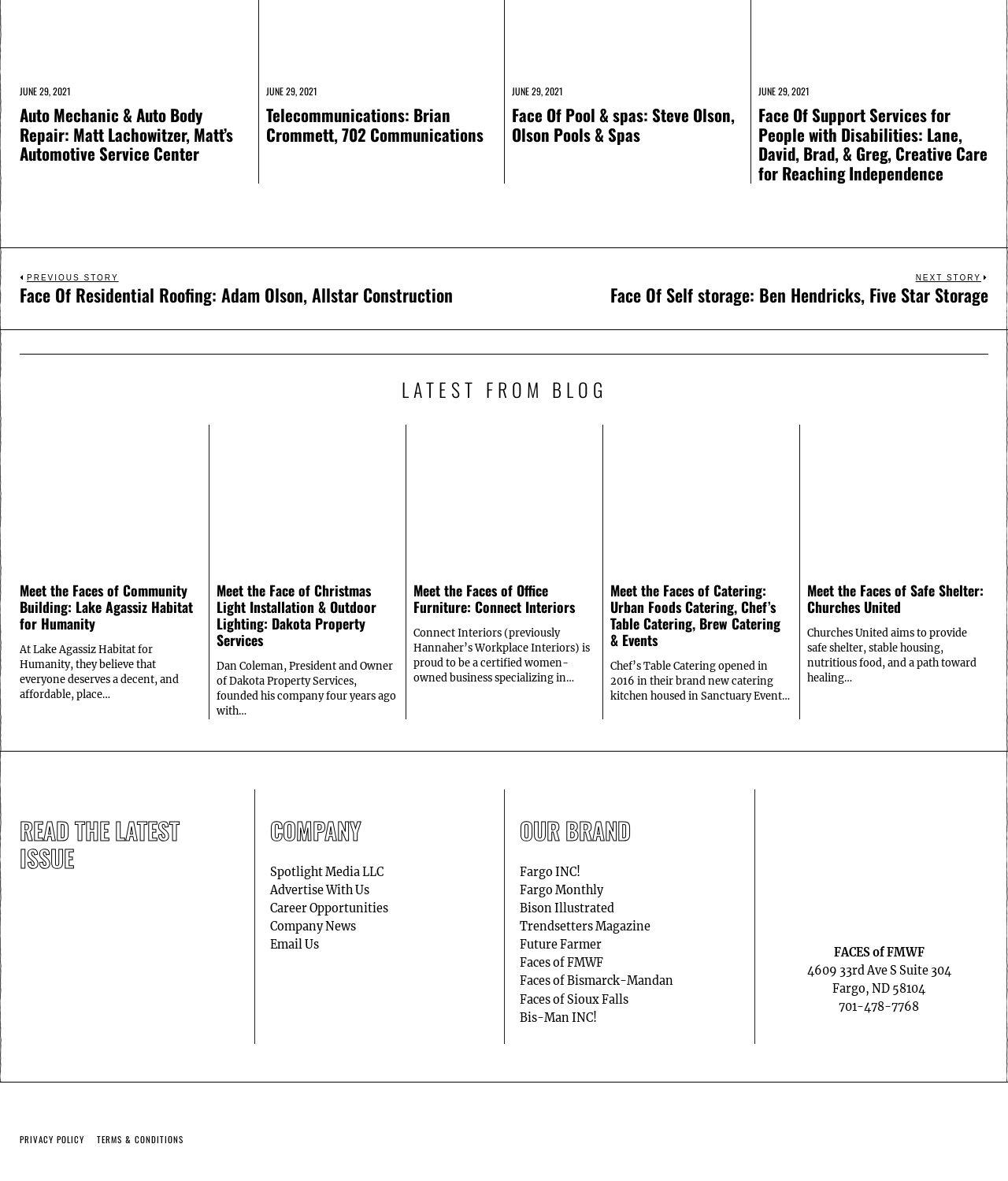Provide the bounding box for the UI element matching this description: "Spotlight Media LLC".

[0.268, 0.733, 0.38, 0.745]